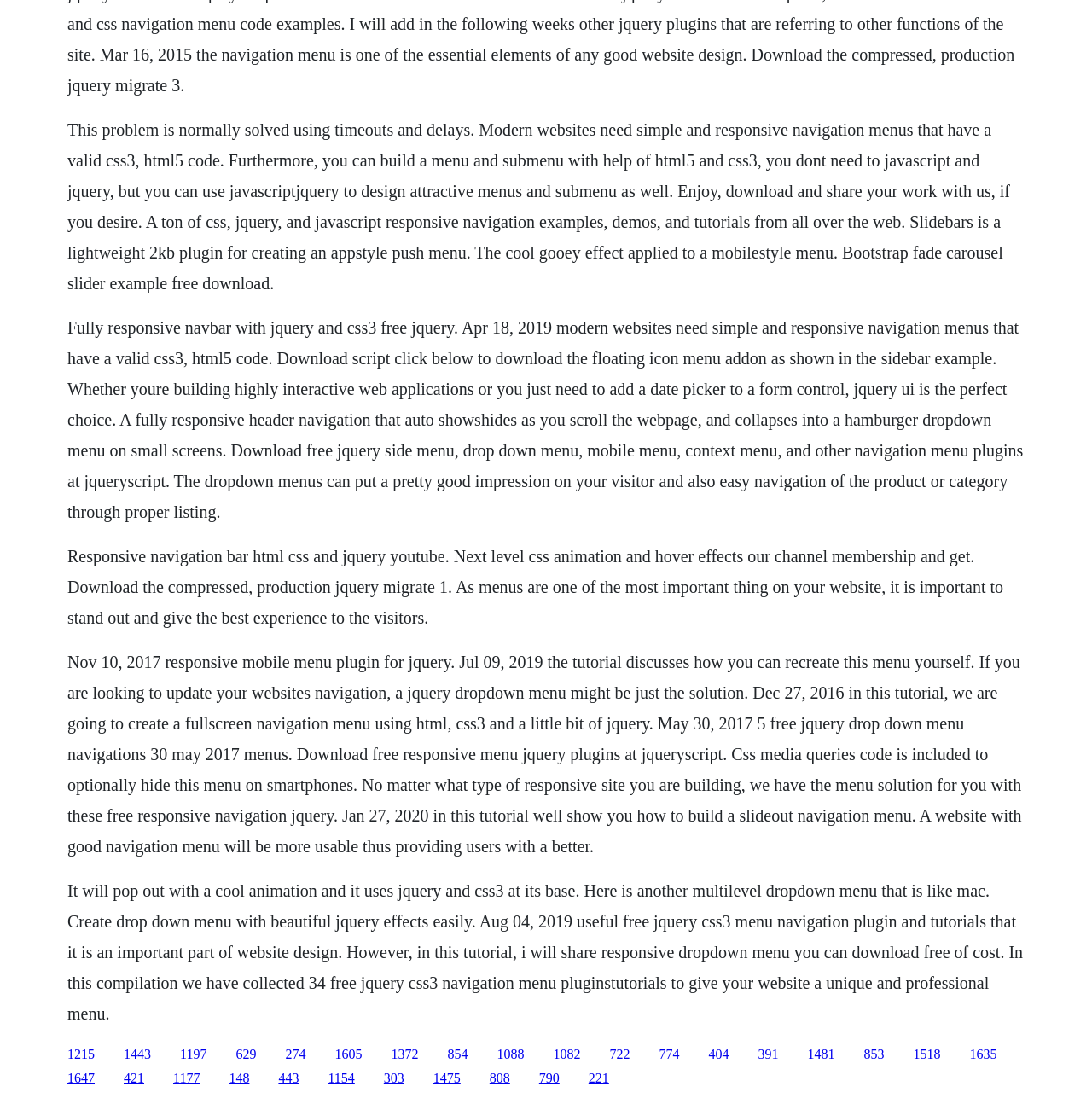Respond with a single word or phrase to the following question:
What is the main topic of this webpage?

Responsive navigation menus